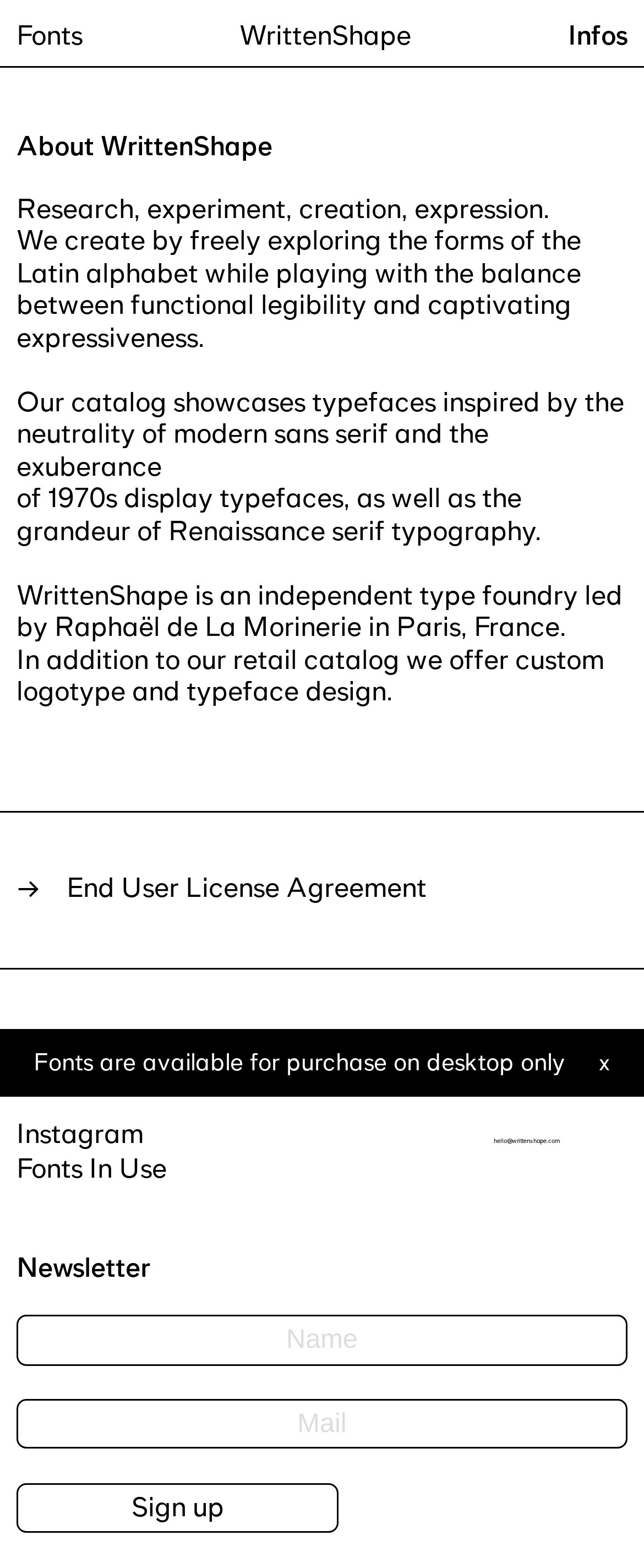Respond to the question below with a single word or phrase:
What social media platform is linked?

Instagram